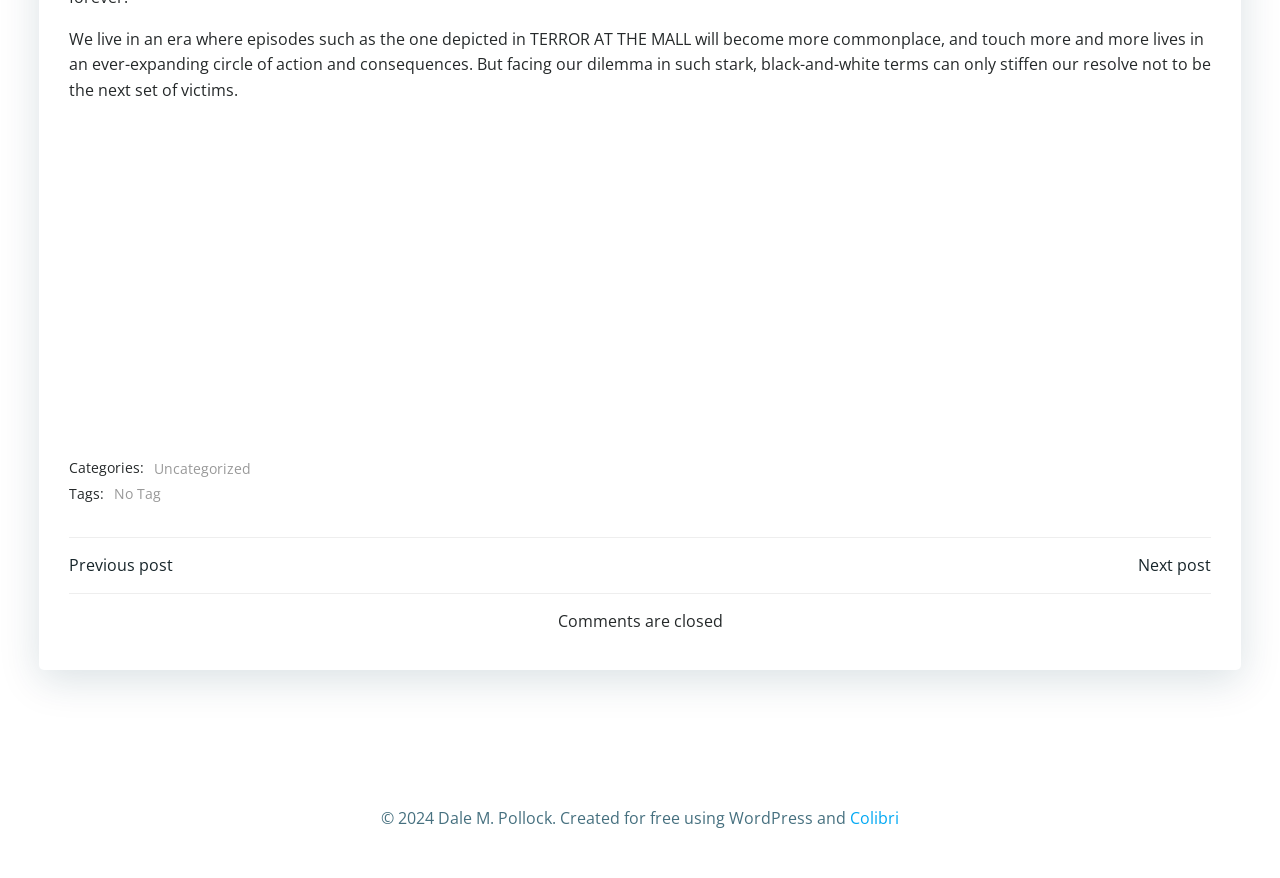Please analyze the image and give a detailed answer to the question:
How many images are on the webpage?

There are four images on the webpage, each with a different size (SY100, SY300, SY300, SY300) and they are all linked to the same URL.